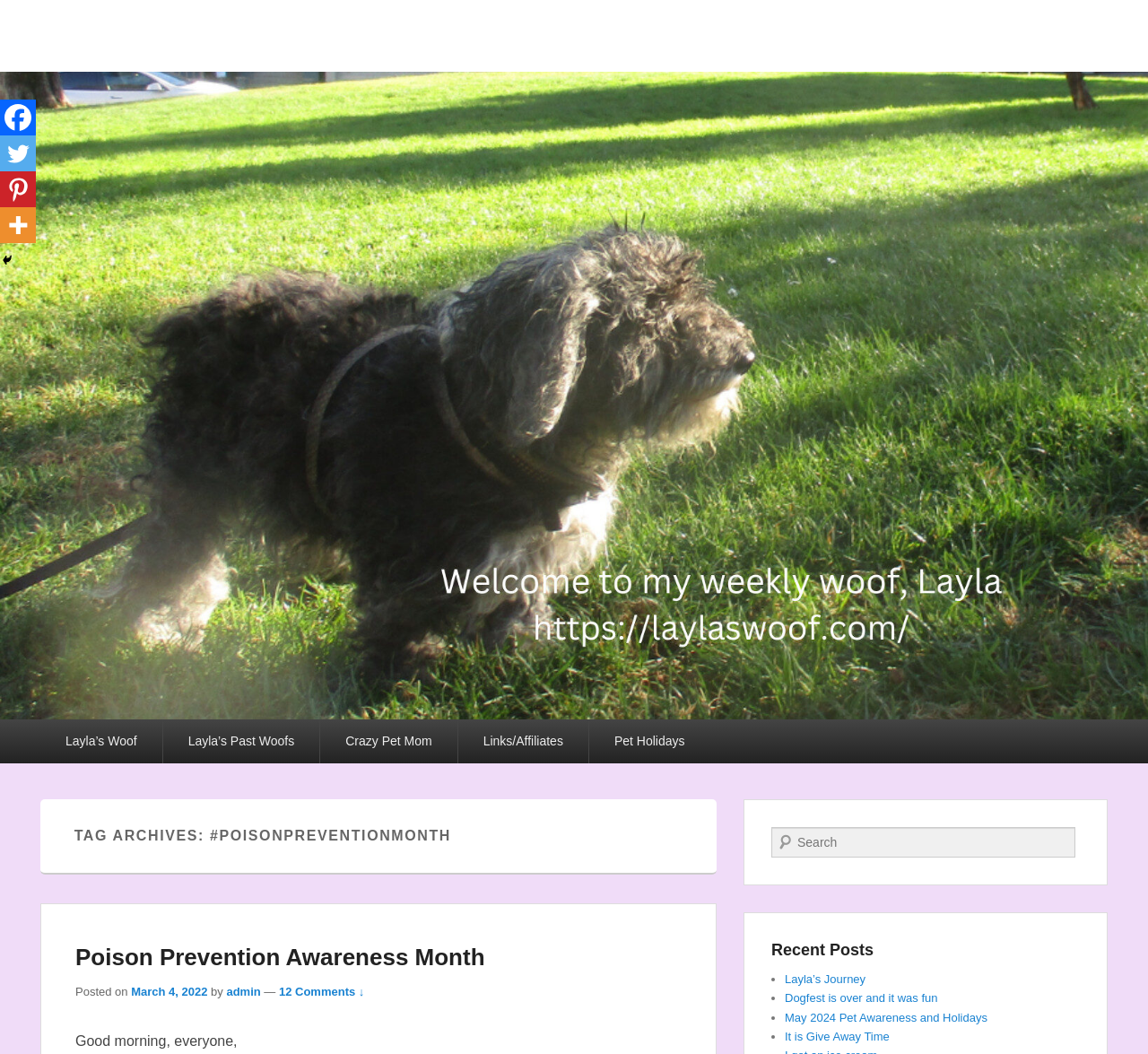Identify the title of the webpage and provide its text content.

TAG ARCHIVES: #POISONPREVENTIONMONTH